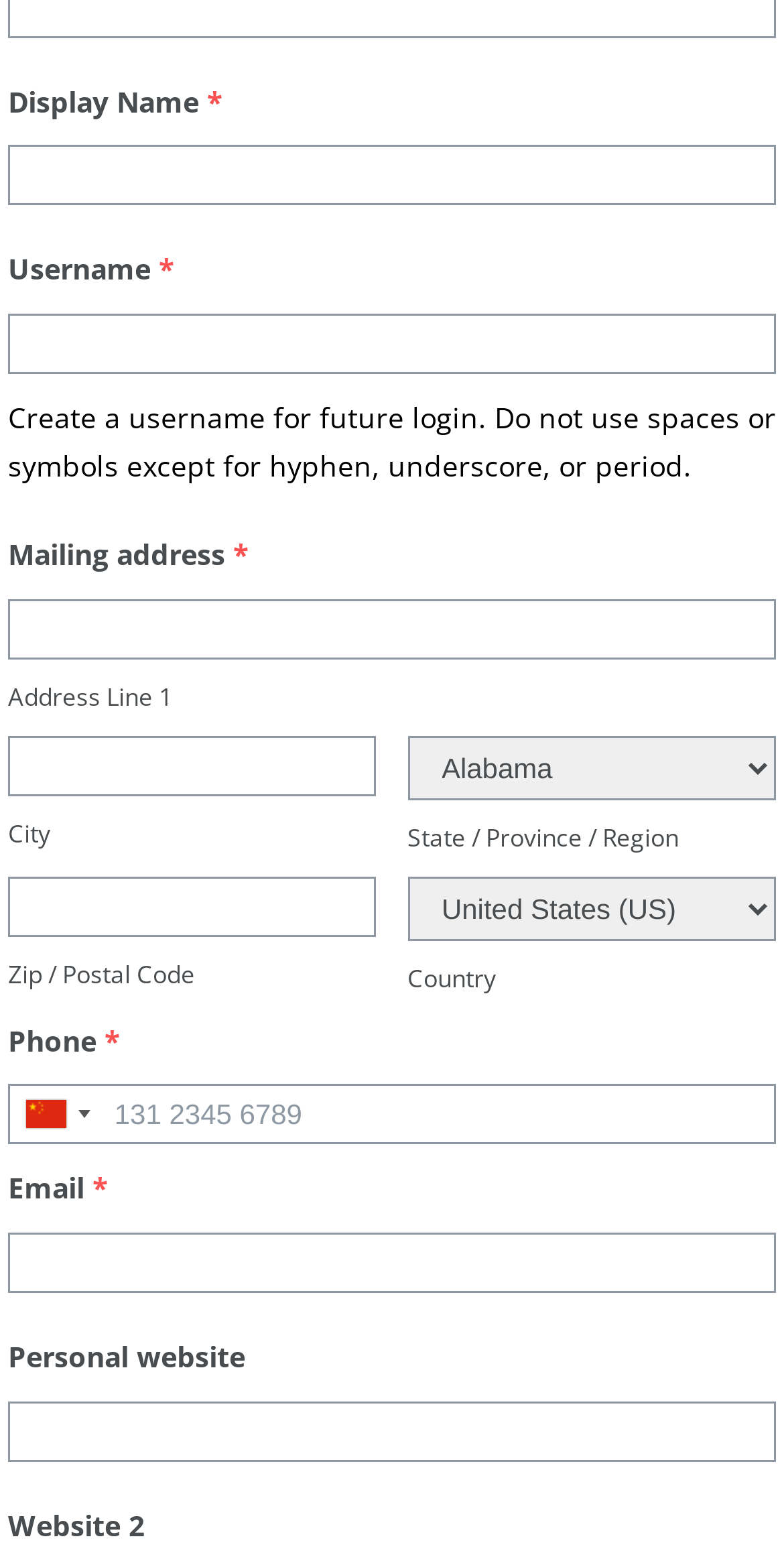Using the description "parent_node: City name="everest_forms[form_fields][ZWmAseFNIJ-2][city]"", locate and provide the bounding box of the UI element.

[0.01, 0.473, 0.48, 0.512]